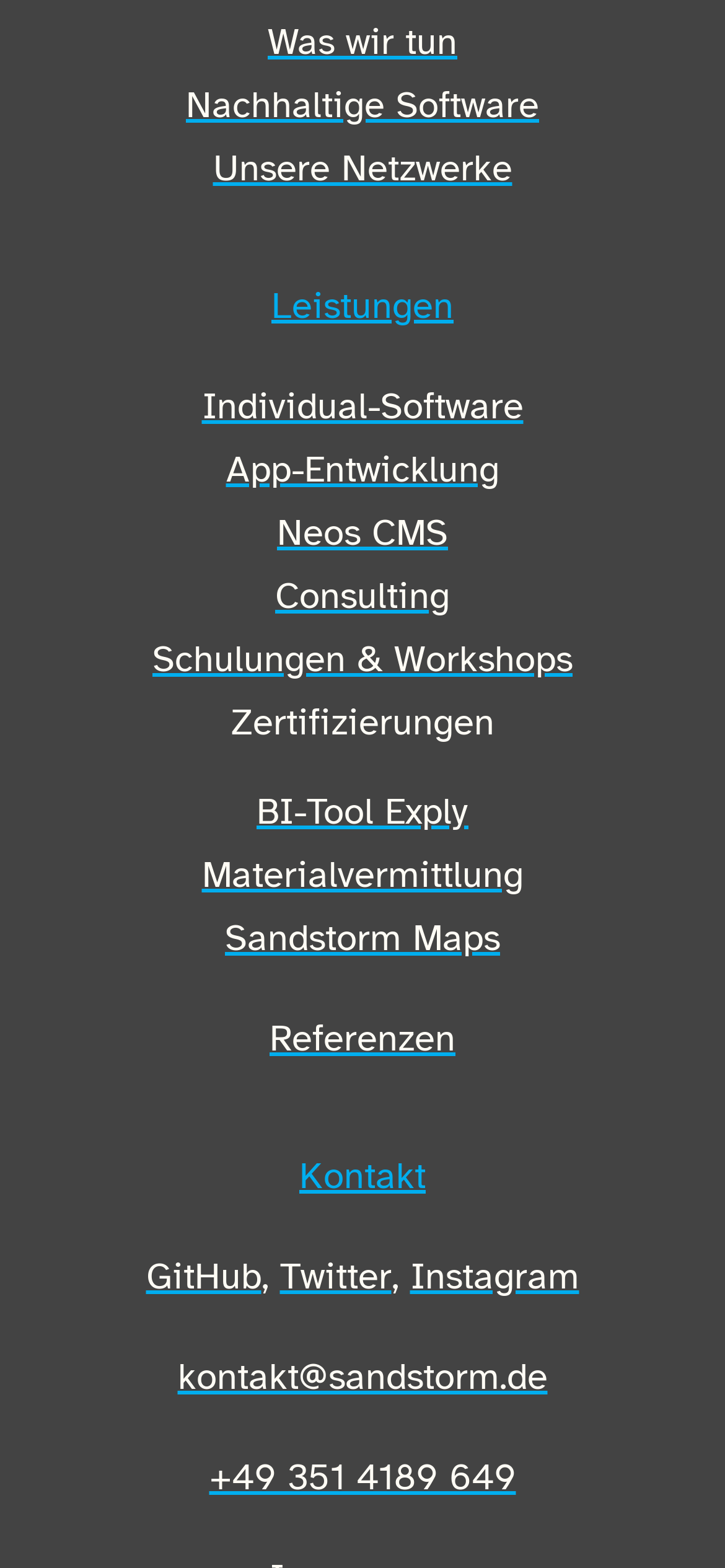Provide a short answer to the following question with just one word or phrase: How many links are related to software development?

4